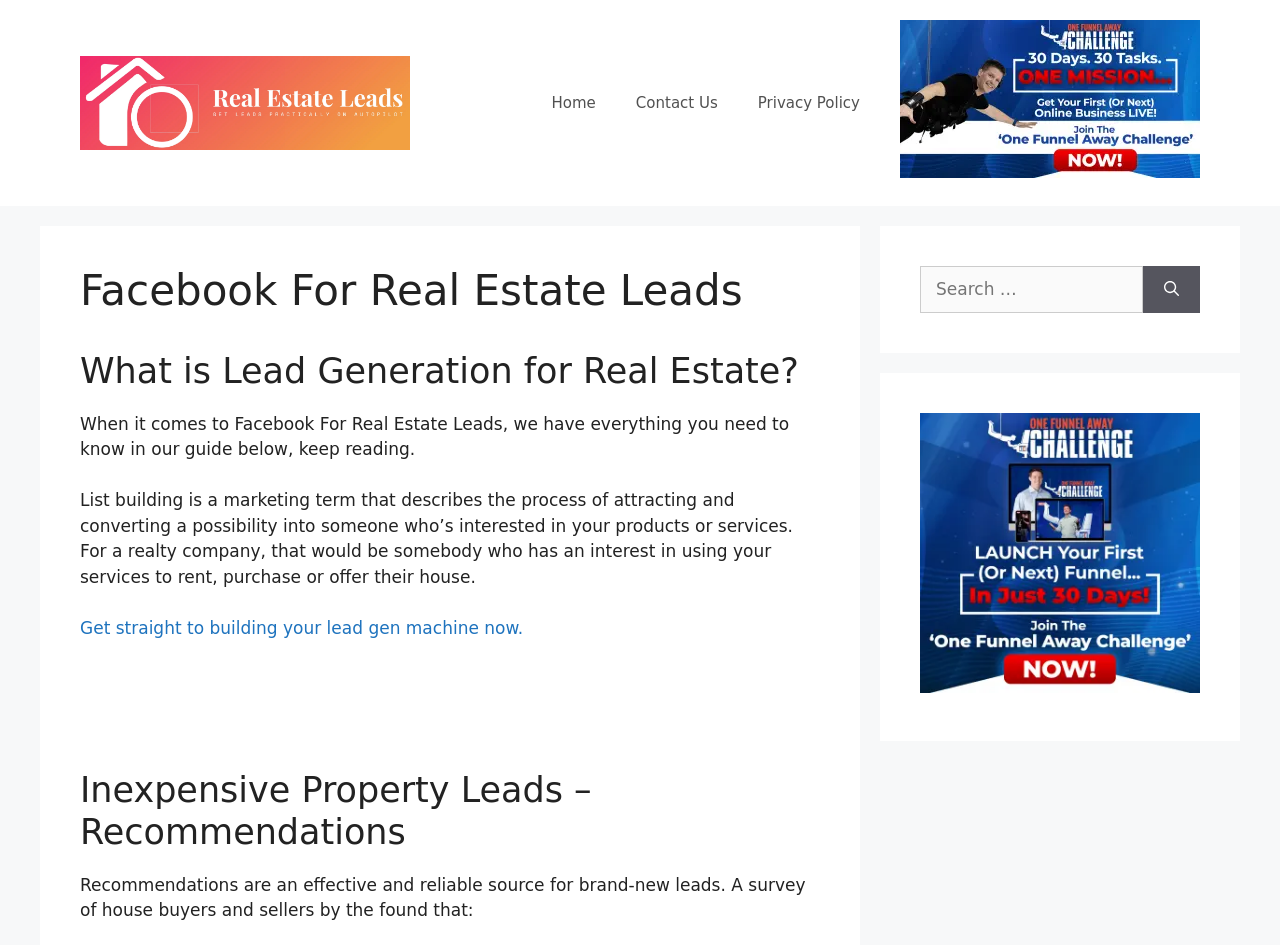What is the main topic of this webpage?
Offer a detailed and exhaustive answer to the question.

Based on the webpage structure and content, it appears that the main topic of this webpage is Facebook For Real Estate Leads, as indicated by the heading 'Facebook For Real Estate Leads' and the presence of related subheadings and text.